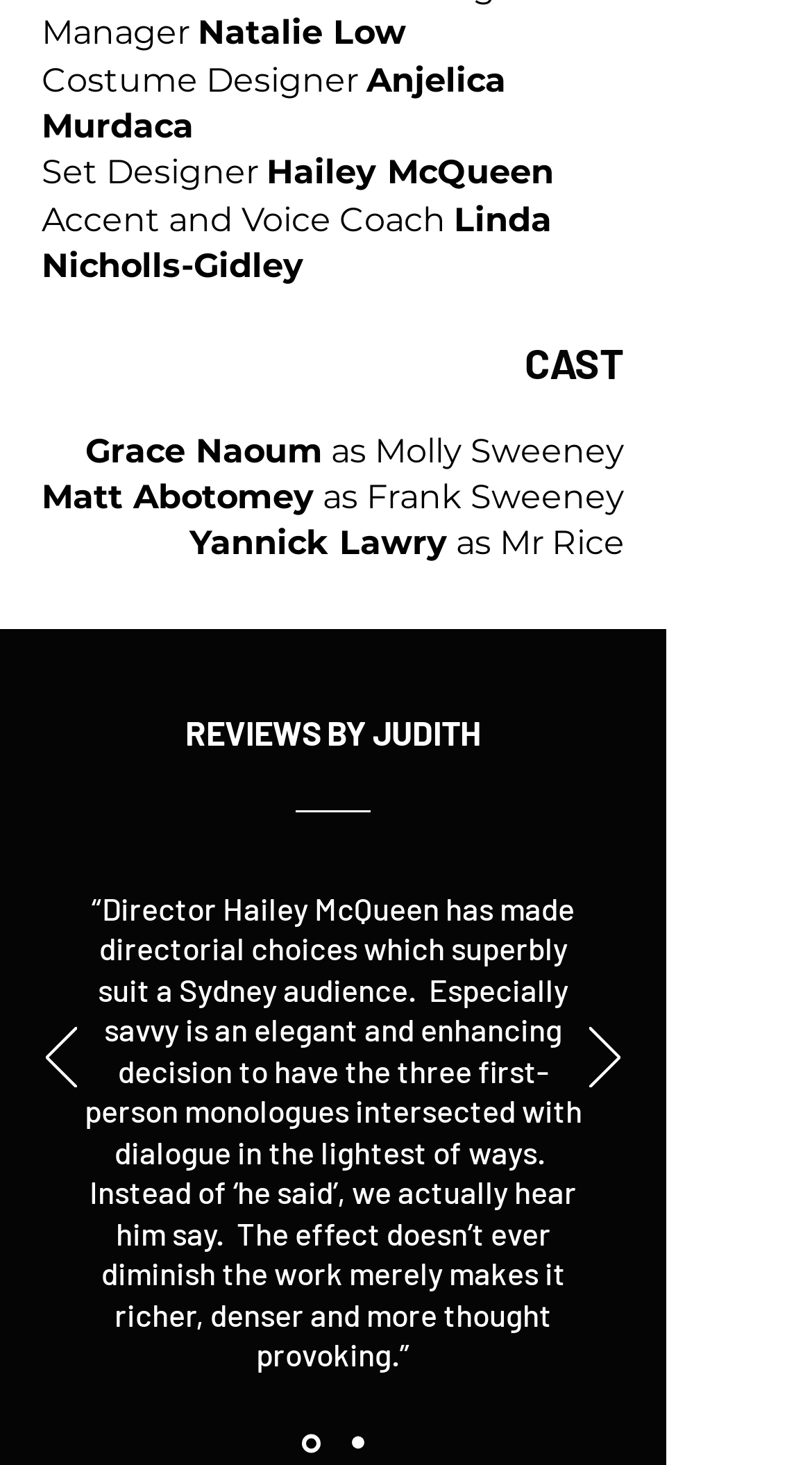What is the name of the play?
Using the visual information, respond with a single word or phrase.

Molly Sweeney